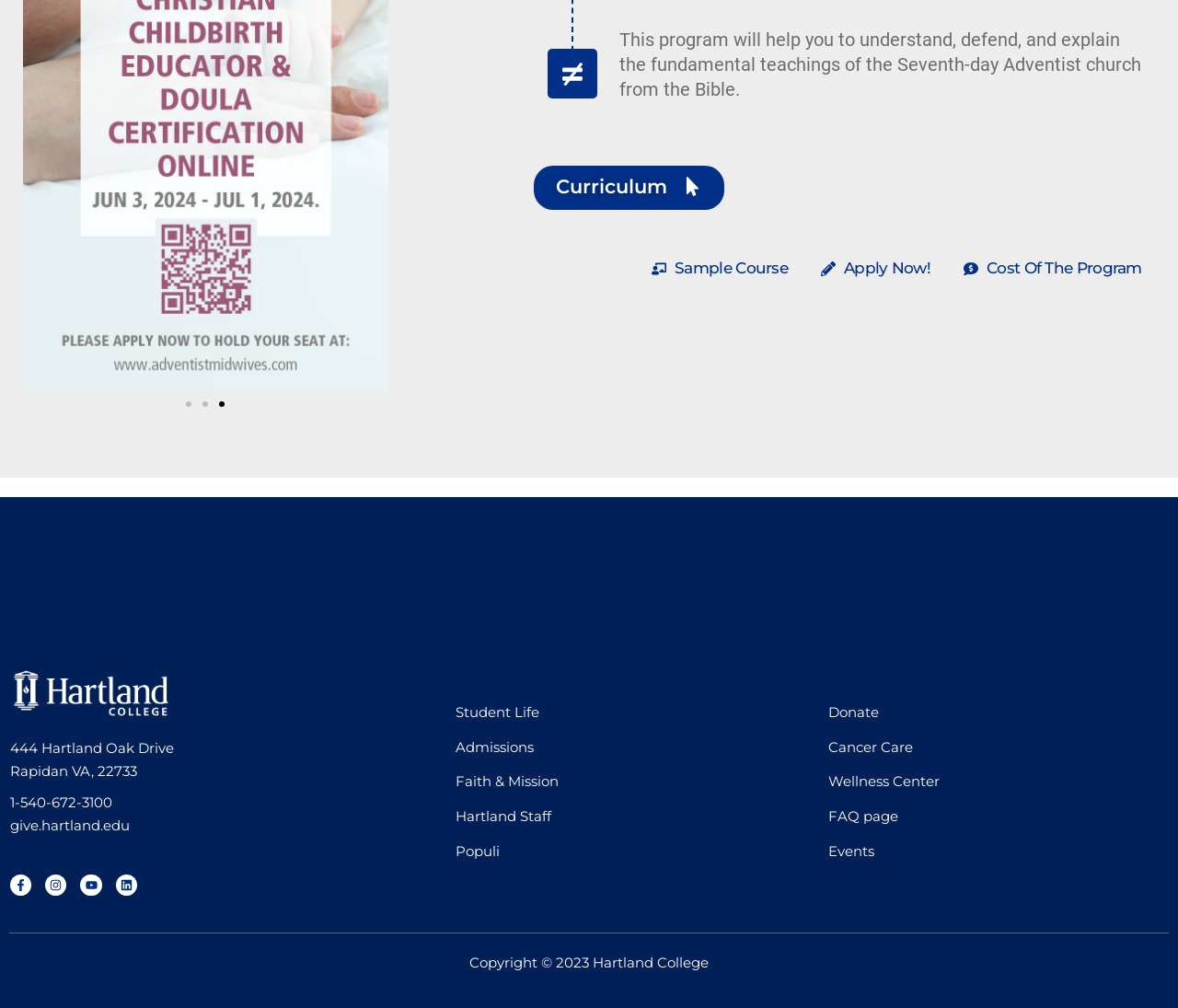Use a single word or phrase to answer this question: 
What is the location of Hartland College?

Rapidan VA, 22733